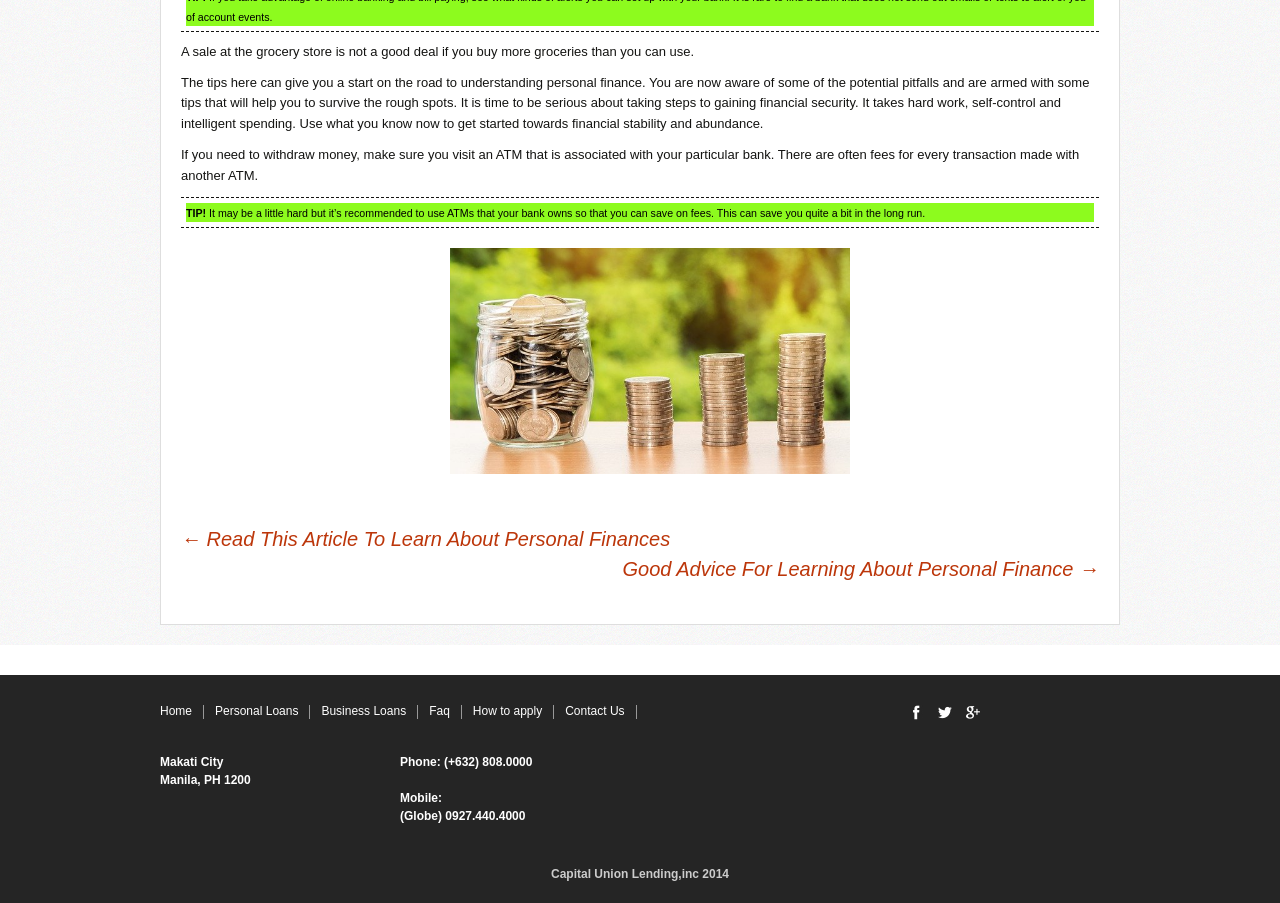Show me the bounding box coordinates of the clickable region to achieve the task as per the instruction: "Click '← Read This Article To Learn About Personal Finances'".

[0.141, 0.585, 0.524, 0.609]